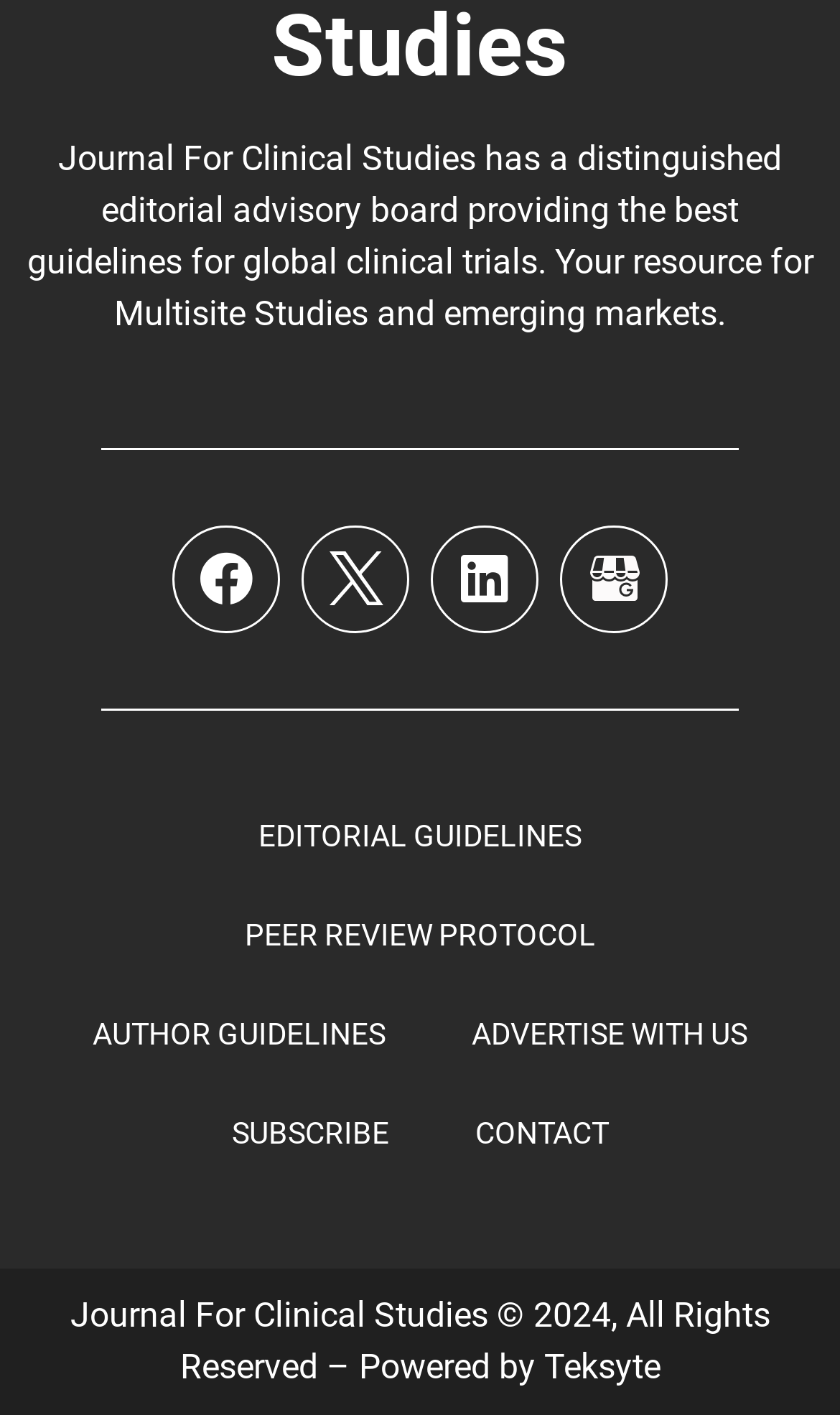Who powers this webpage?
Using the image, elaborate on the answer with as much detail as possible.

The webpage is powered by Teksyte, as stated in the StaticText element with the description 'Journal For Clinical Studies © 2024, All Rights Reserved – Powered by' and the link element with the description 'Teksyte'.